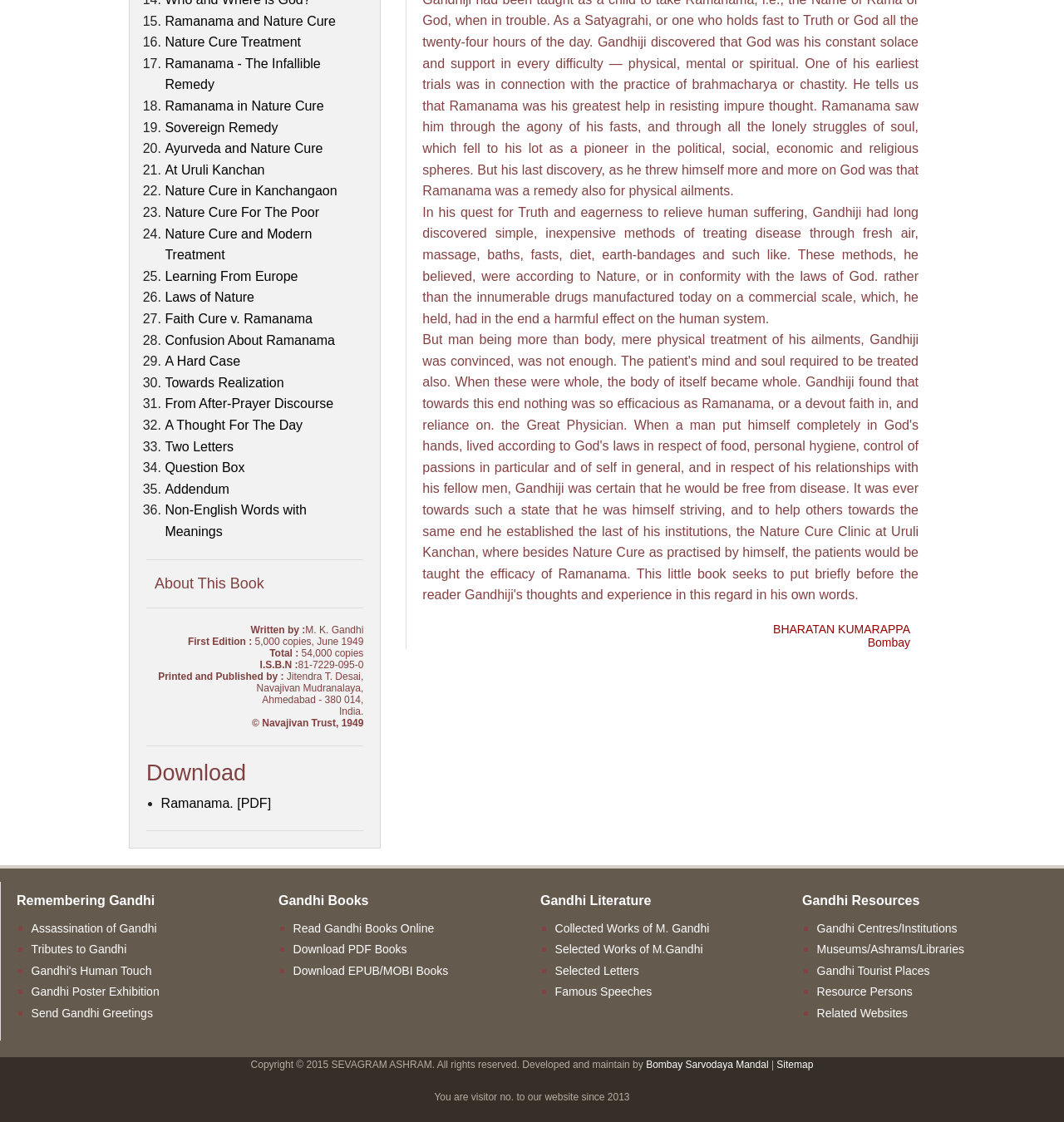Answer the question below using just one word or a short phrase: 
What is the author of the book?

M. K. Gandhi